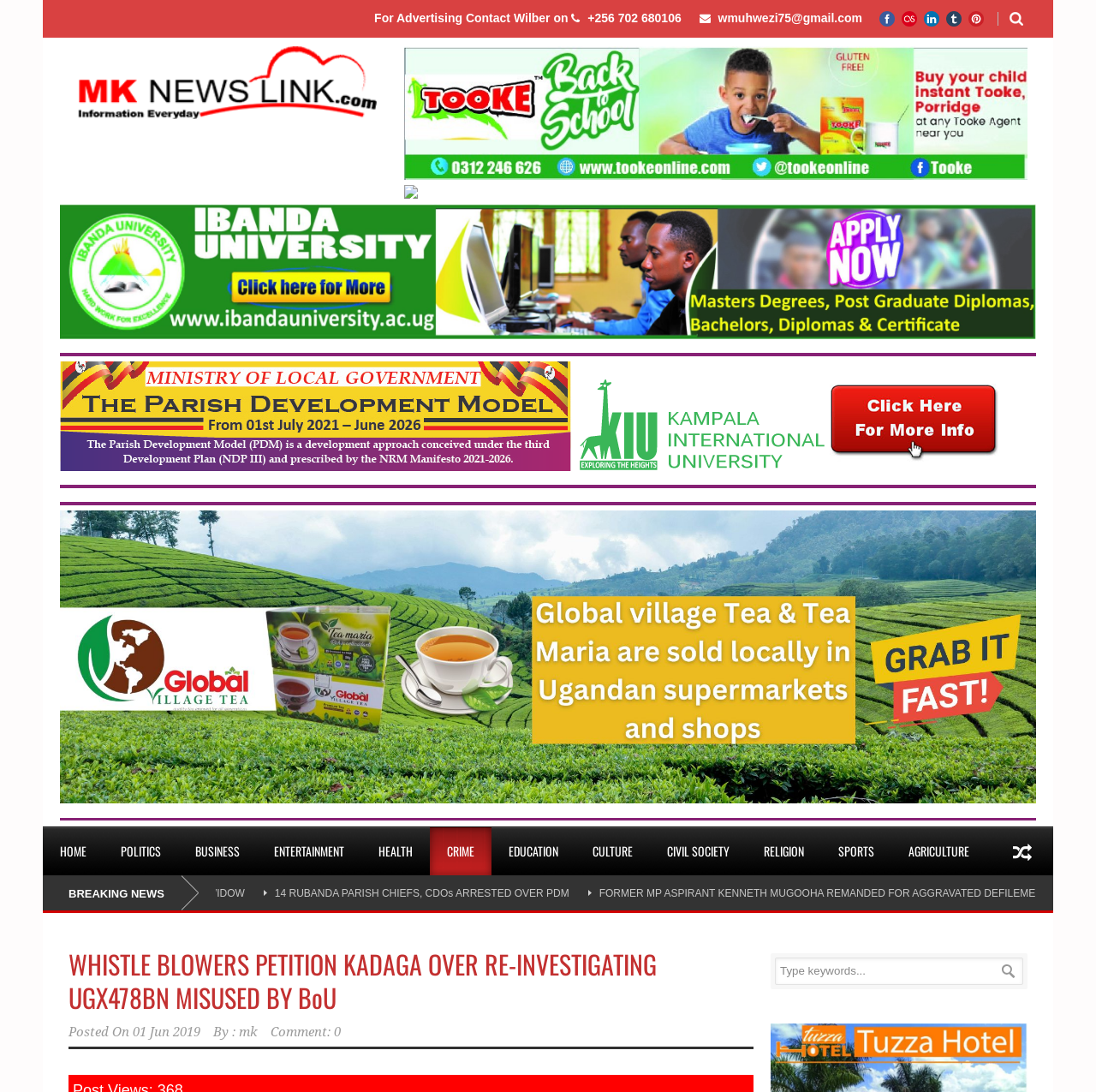Summarize the webpage in an elaborate manner.

This webpage appears to be a news article from MK Newslink. At the top, there are several social media links, including Facebook, LastFM, LinkedIn, Tumblr, and Pinterest, each accompanied by an image. Below these links, there is a section for advertising contact information, including a phone number and email address.

On the left side of the page, there is a column of links to various news categories, such as Home, Politics, Business, Entertainment, and more. Above this column, there is a breaking news section with two links to news articles.

The main content of the page is a news article titled "WHISTLE BLOWERS PETITION KADAGA OVER RE-INVESTIGATING UGX478BN MISUSED BY BoU". The article is accompanied by a heading and a link to the full article. Below the article title, there is information about the article's posting date, author, and the number of comments.

At the bottom of the page, there is a search bar where users can type keywords to search for articles. Next to the search bar, there is a button.